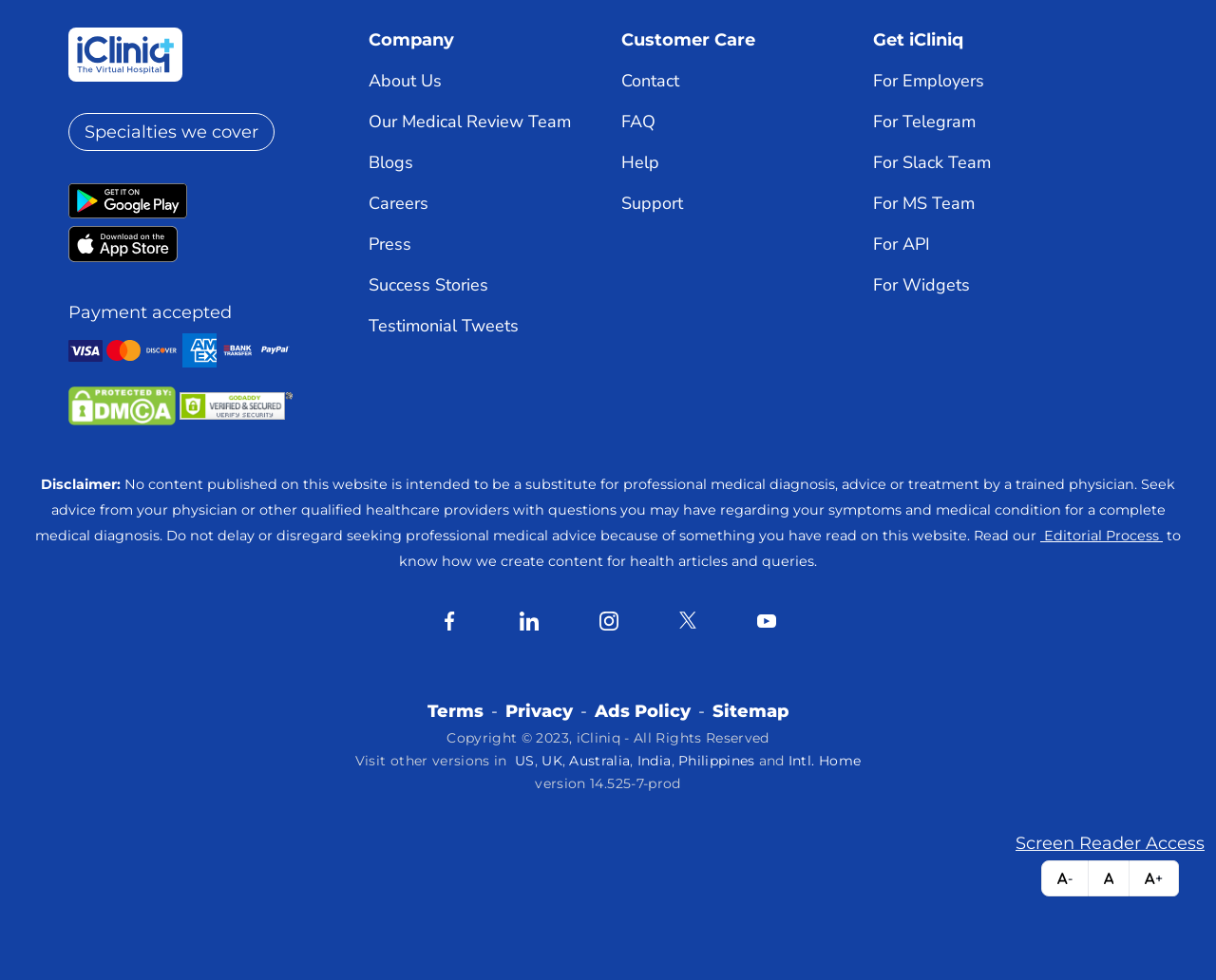What social media platforms is iCliniq available on?
Refer to the image and give a detailed answer to the query.

The social media platforms that iCliniq is available on are listed at the bottom of the webpage, and they include Facebook, LinkedIn, Instagram, Twitter, and YouTube, as indicated by the corresponding images and links.